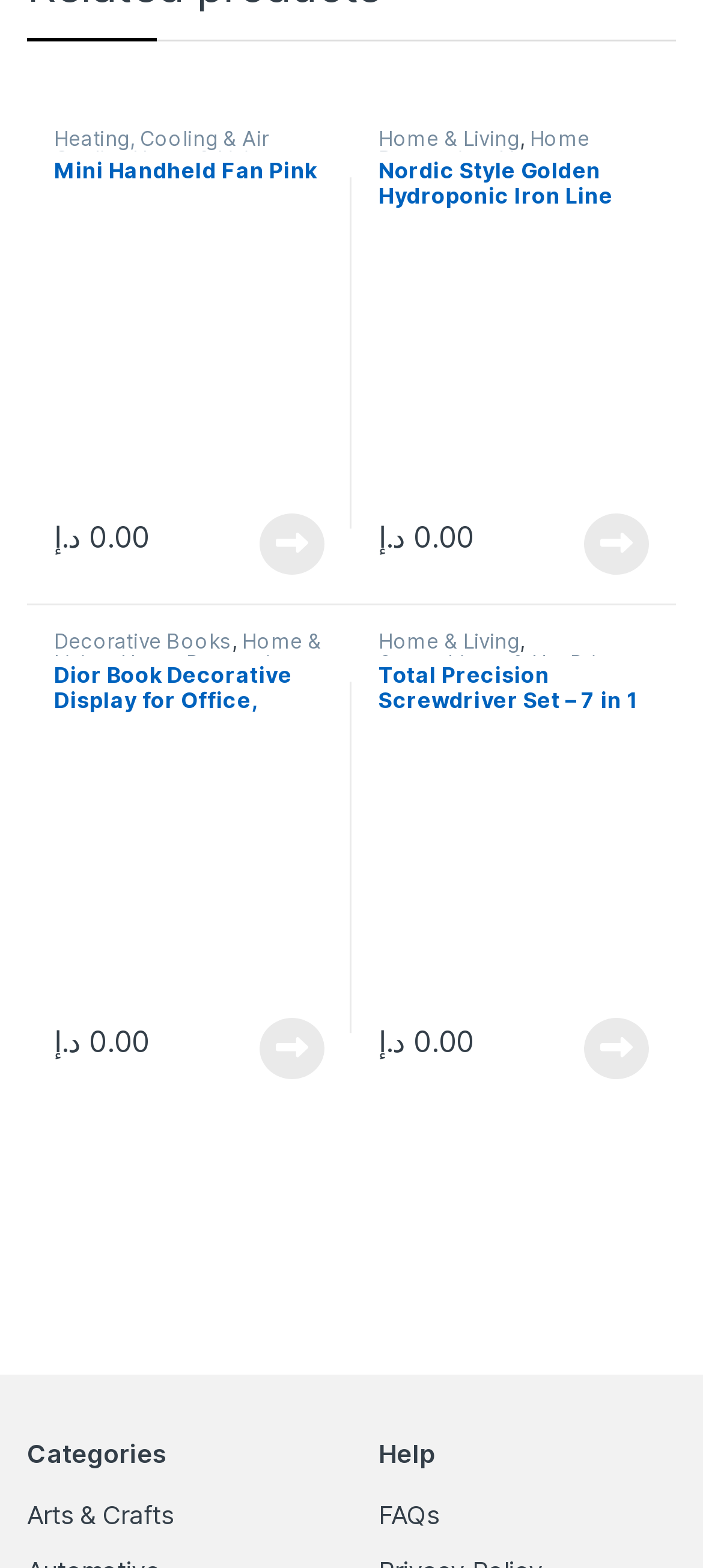Using the element description: "Home Decoration", determine the bounding box coordinates. The coordinates should be in the format [left, top, right, bottom], with values between 0 and 1.

[0.538, 0.068, 0.839, 0.098]